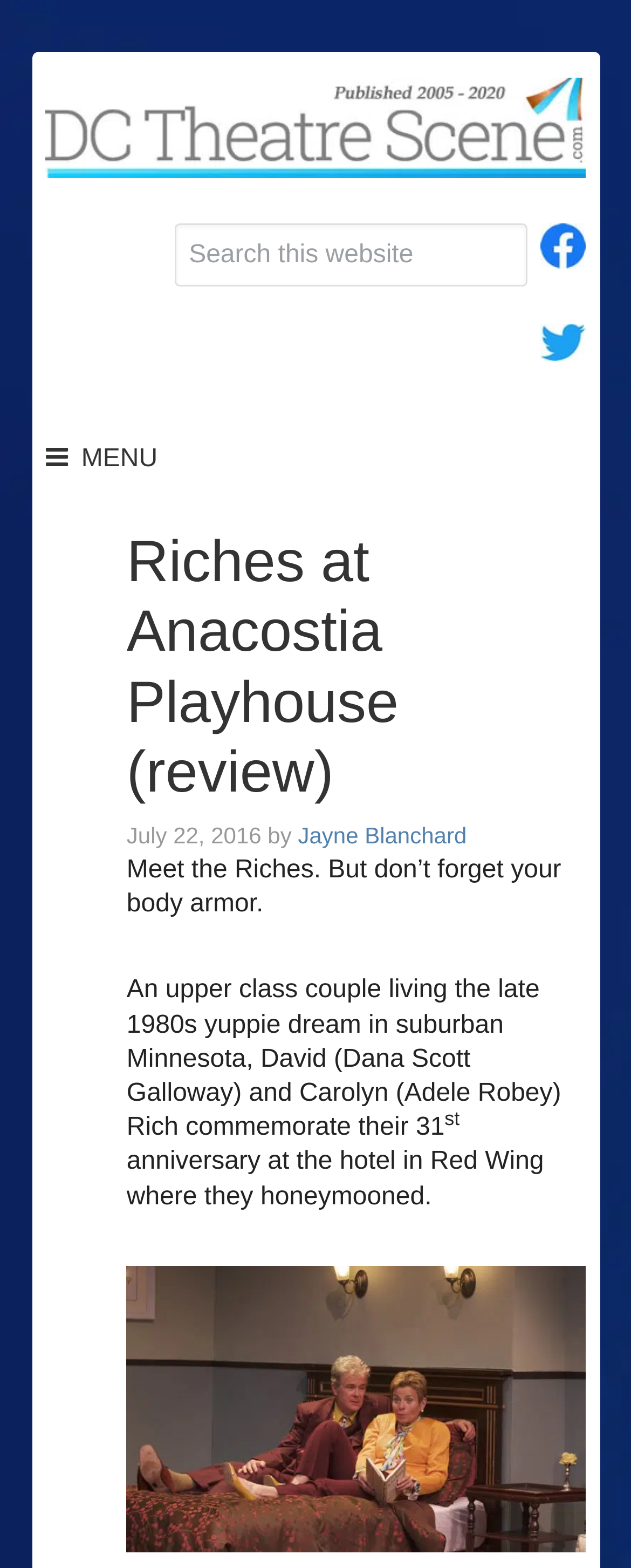Identify the bounding box of the UI element that matches this description: "Jayne Blanchard".

[0.472, 0.502, 0.74, 0.519]